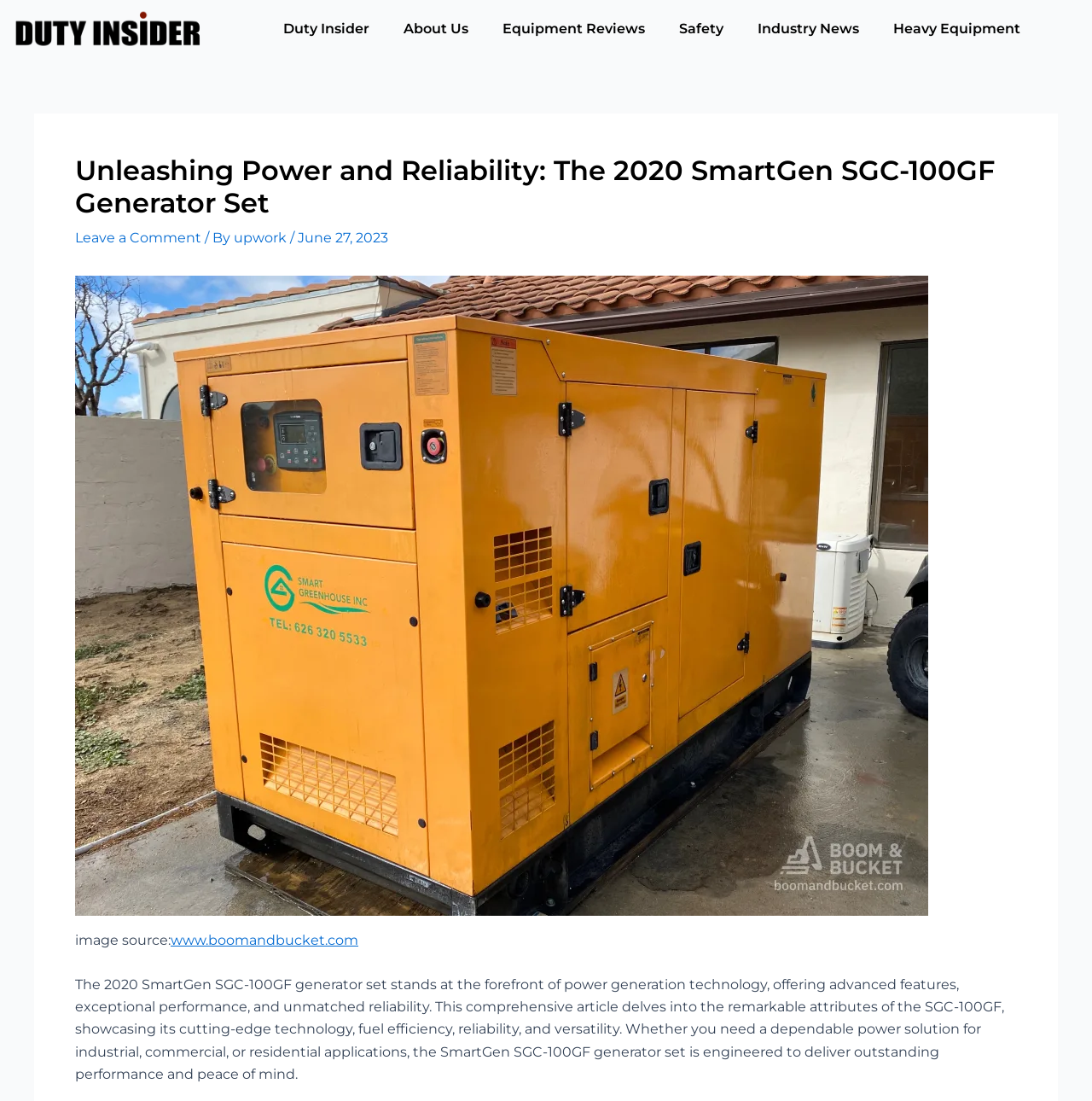By analyzing the image, answer the following question with a detailed response: Who is the author of the article?

I found the answer by looking at the text below the header, which says '/ By upwork'. This suggests that the author of the article is upwork.